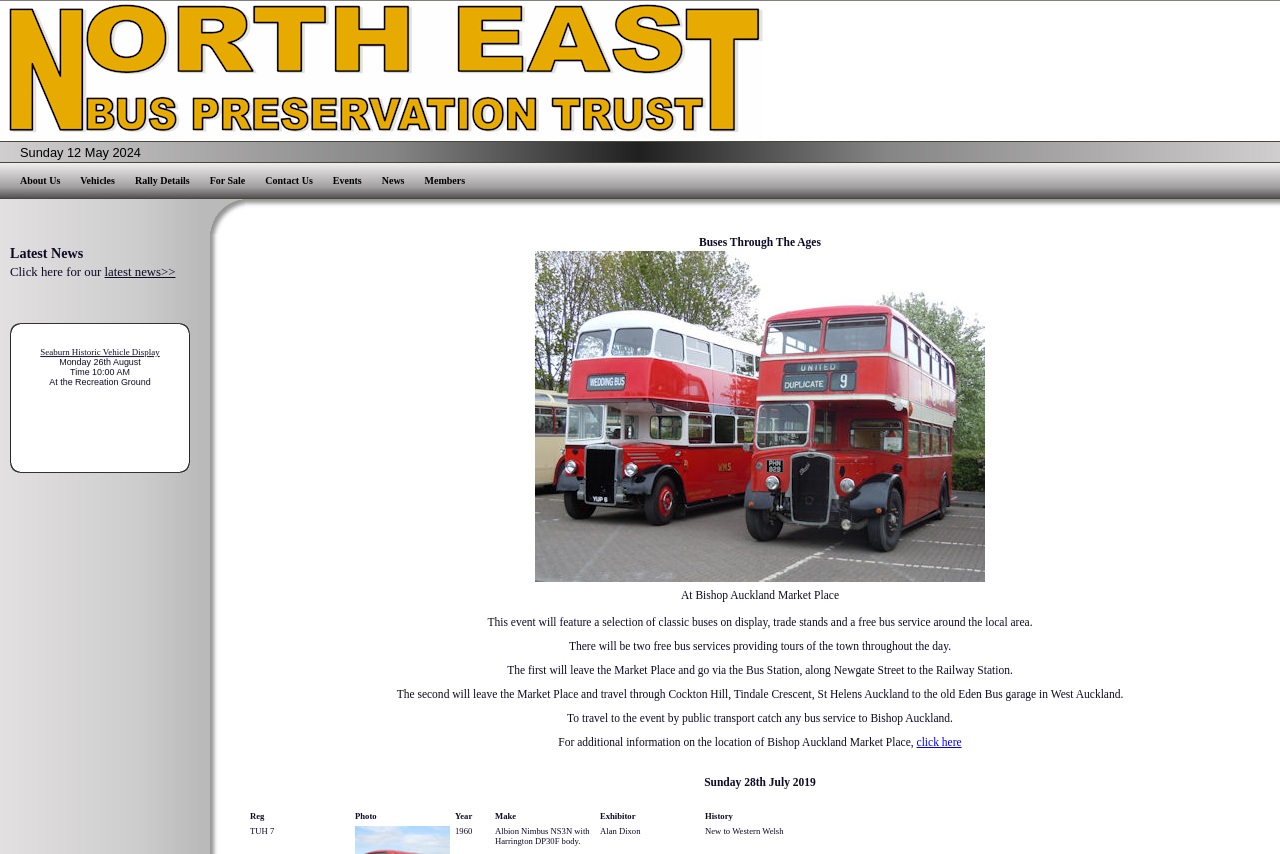Could you highlight the region that needs to be clicked to execute the instruction: "View Events"?

[0.26, 0.205, 0.283, 0.218]